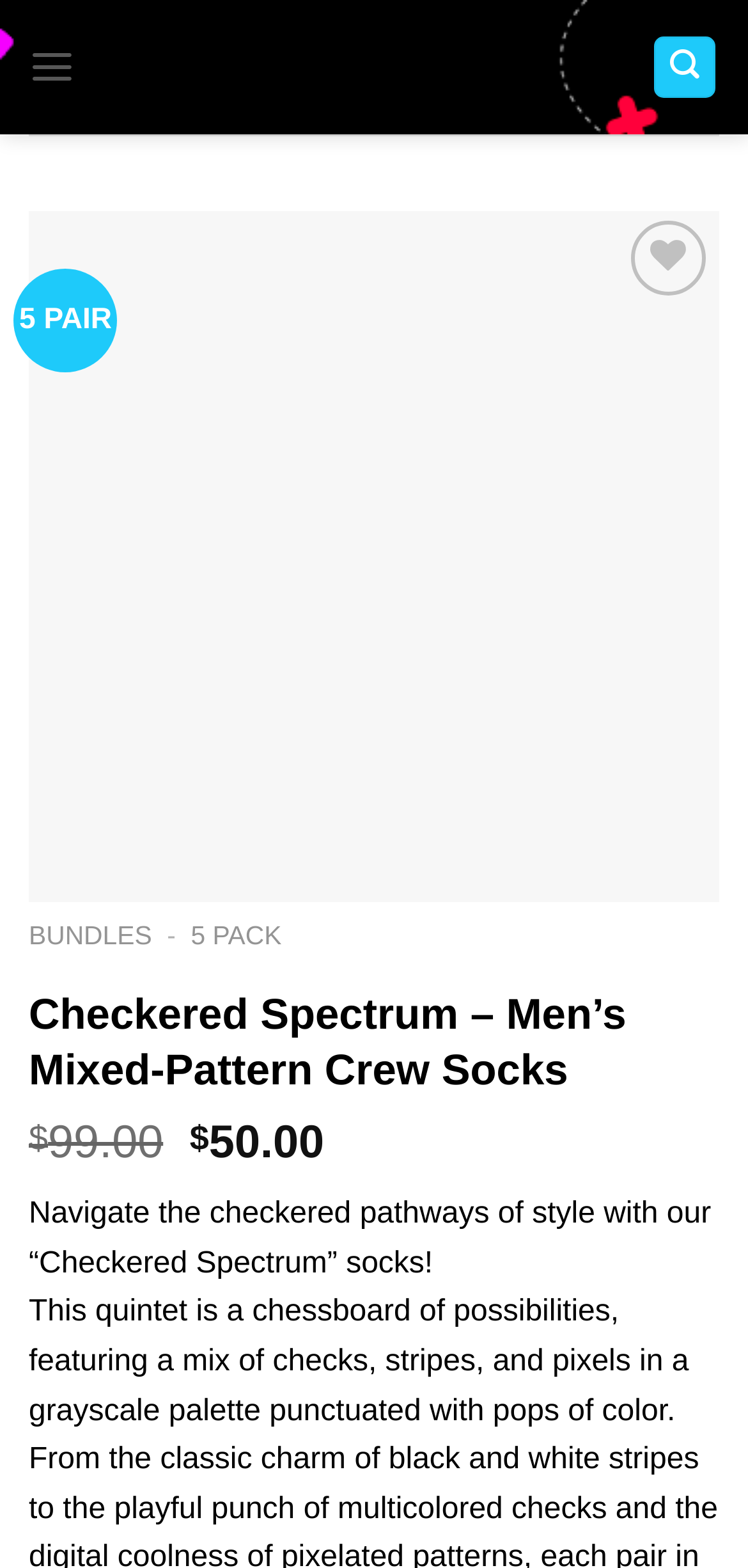What is the color palette of the socks?
Based on the screenshot, provide your answer in one word or phrase.

Grayscale with pops of color